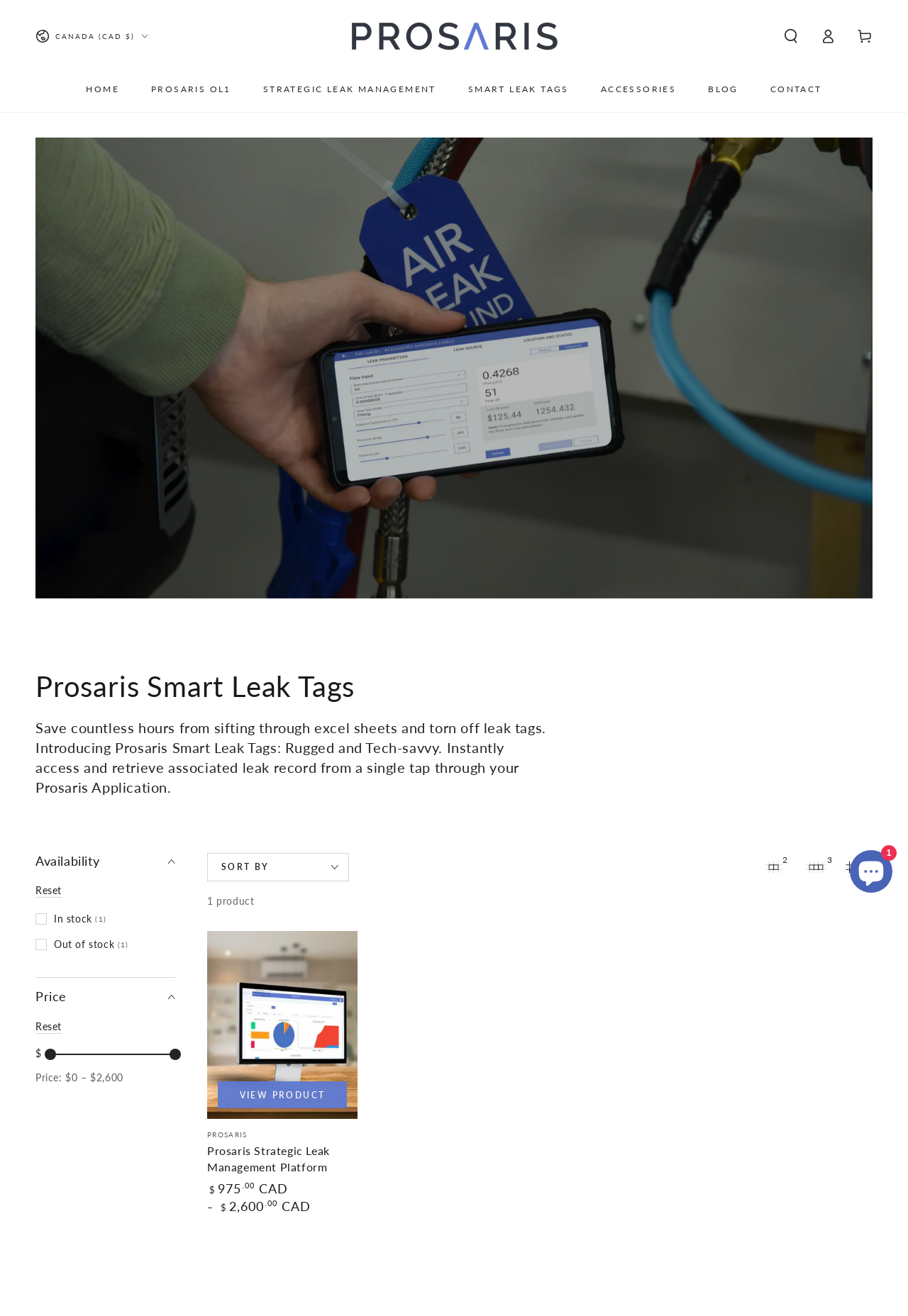Determine the bounding box coordinates of the element's region needed to click to follow the instruction: "Get technical support". Provide these coordinates as four float numbers between 0 and 1, formatted as [left, top, right, bottom].

None